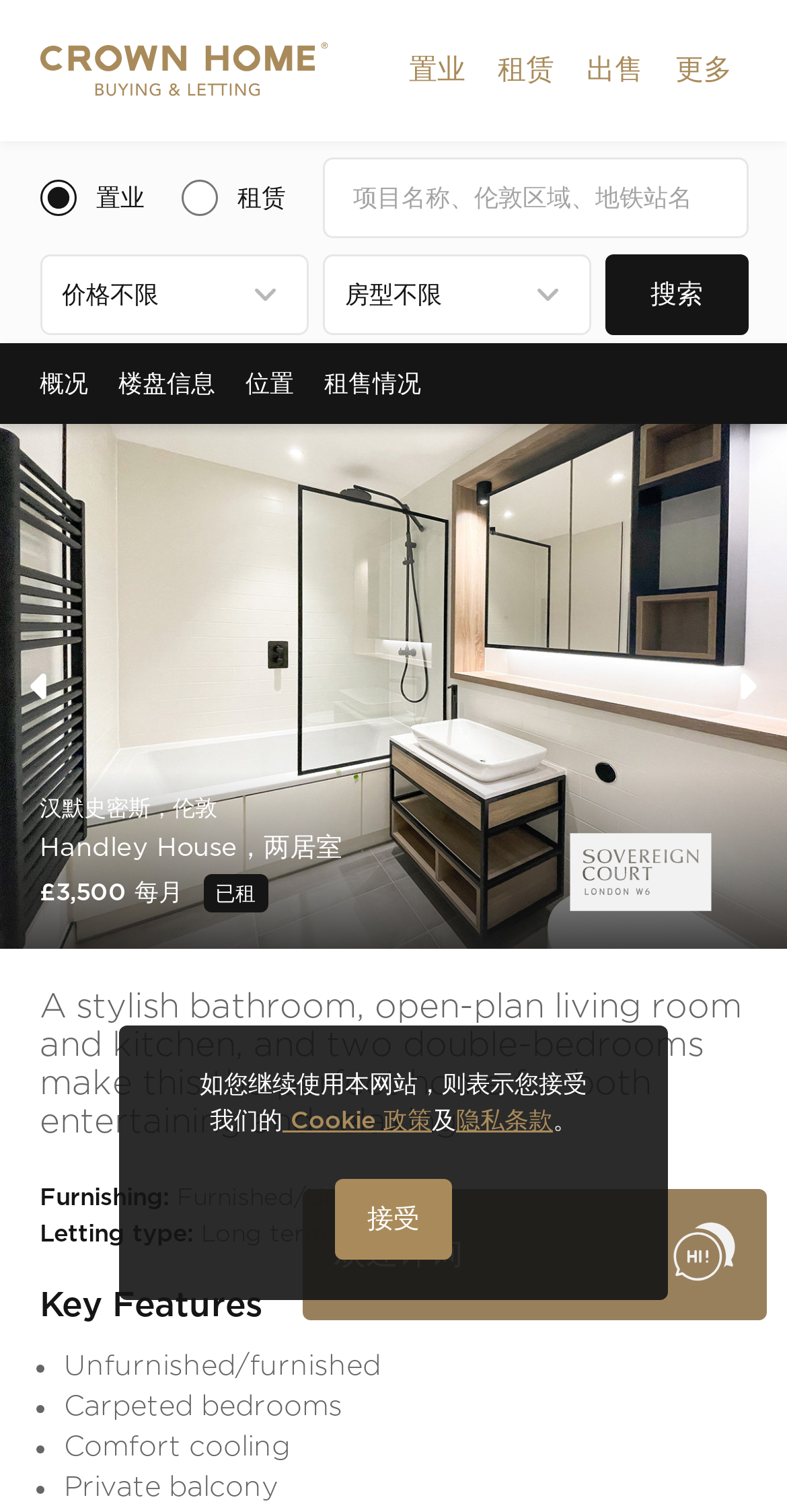What is the condition of the bathroom in Handley House?
Please answer the question with a detailed and comprehensive explanation.

The answer can be found in the StaticText element with the text 'A stylish bathroom...' which is located in the middle of the webpage, indicating that the bathroom in Handley House is stylish.